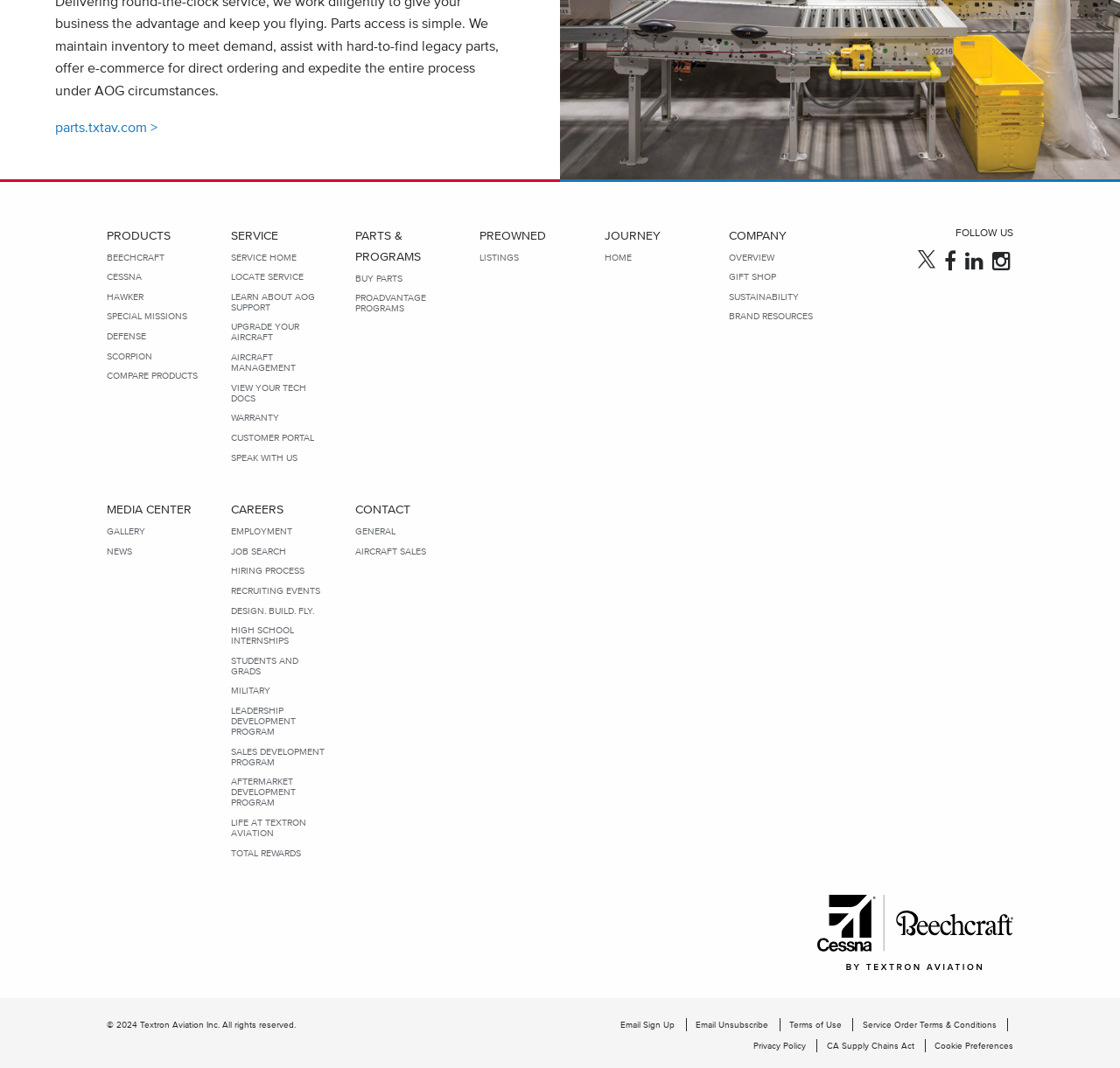Please answer the following question using a single word or phrase: 
What social media platforms are available for following?

Three platforms